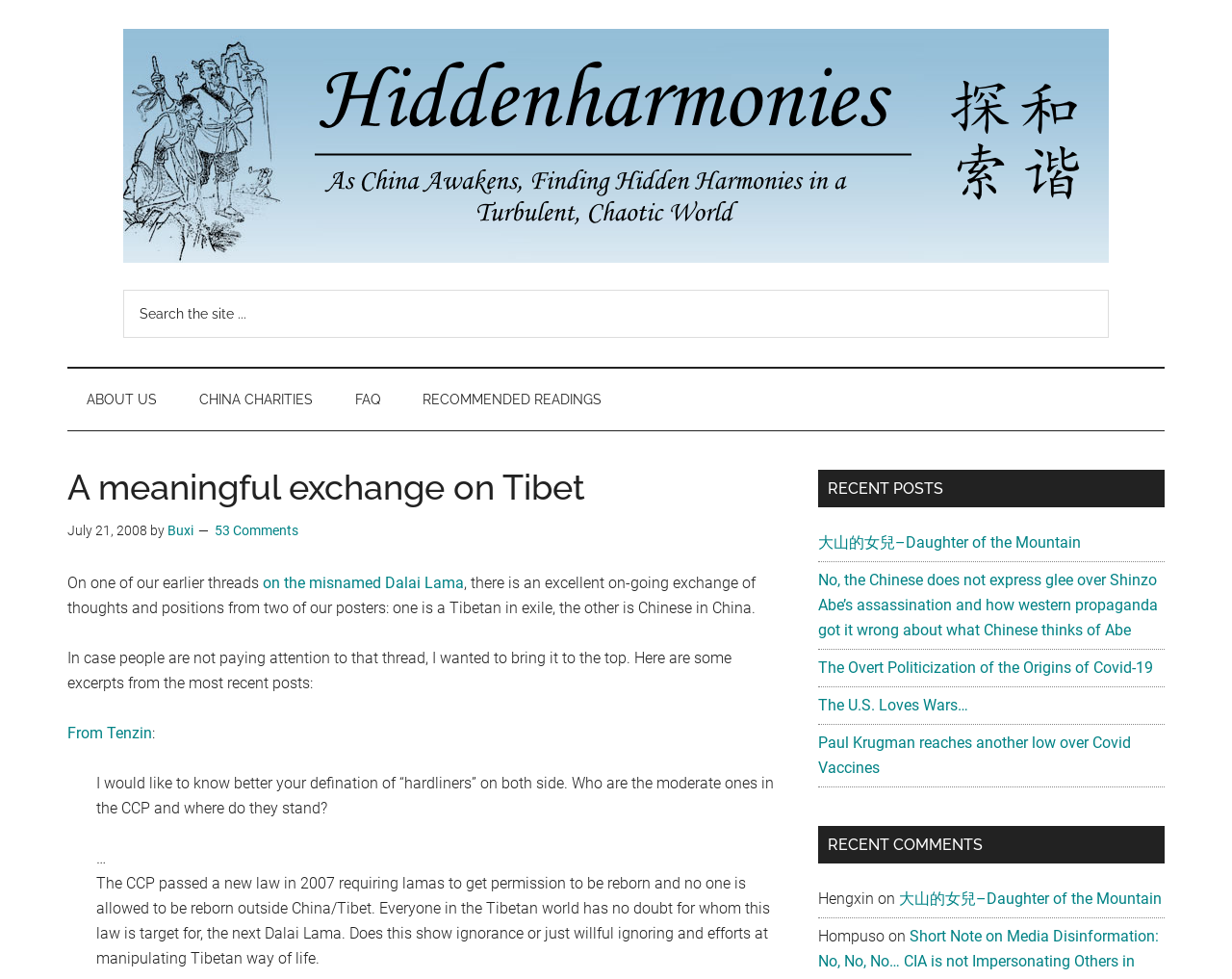Provide a one-word or brief phrase answer to the question:
What is the name of the blog?

Hidden Harmonies China Blog